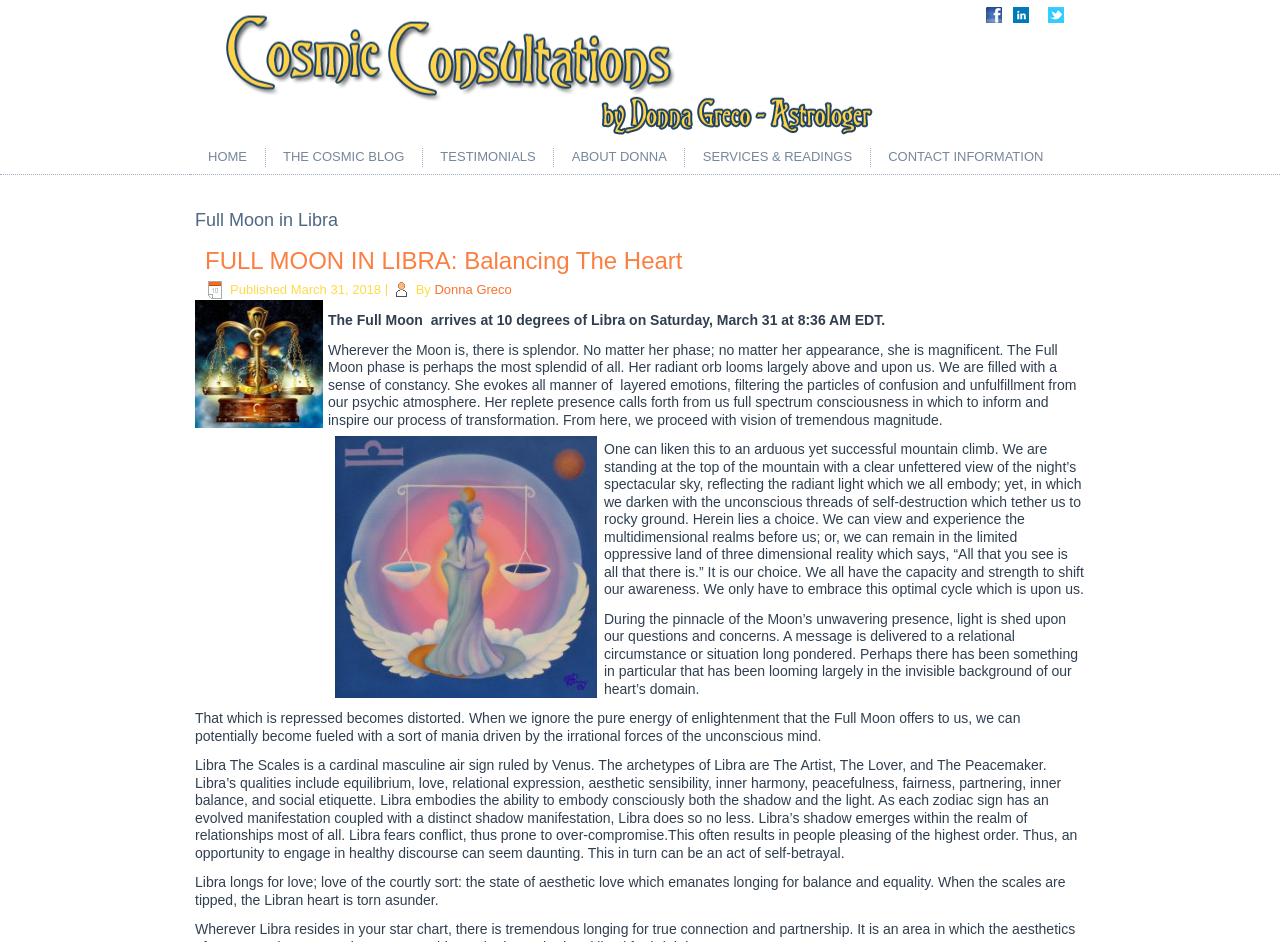Please determine the headline of the webpage and provide its content.

FULL MOON IN LIBRA: Balancing The Heart